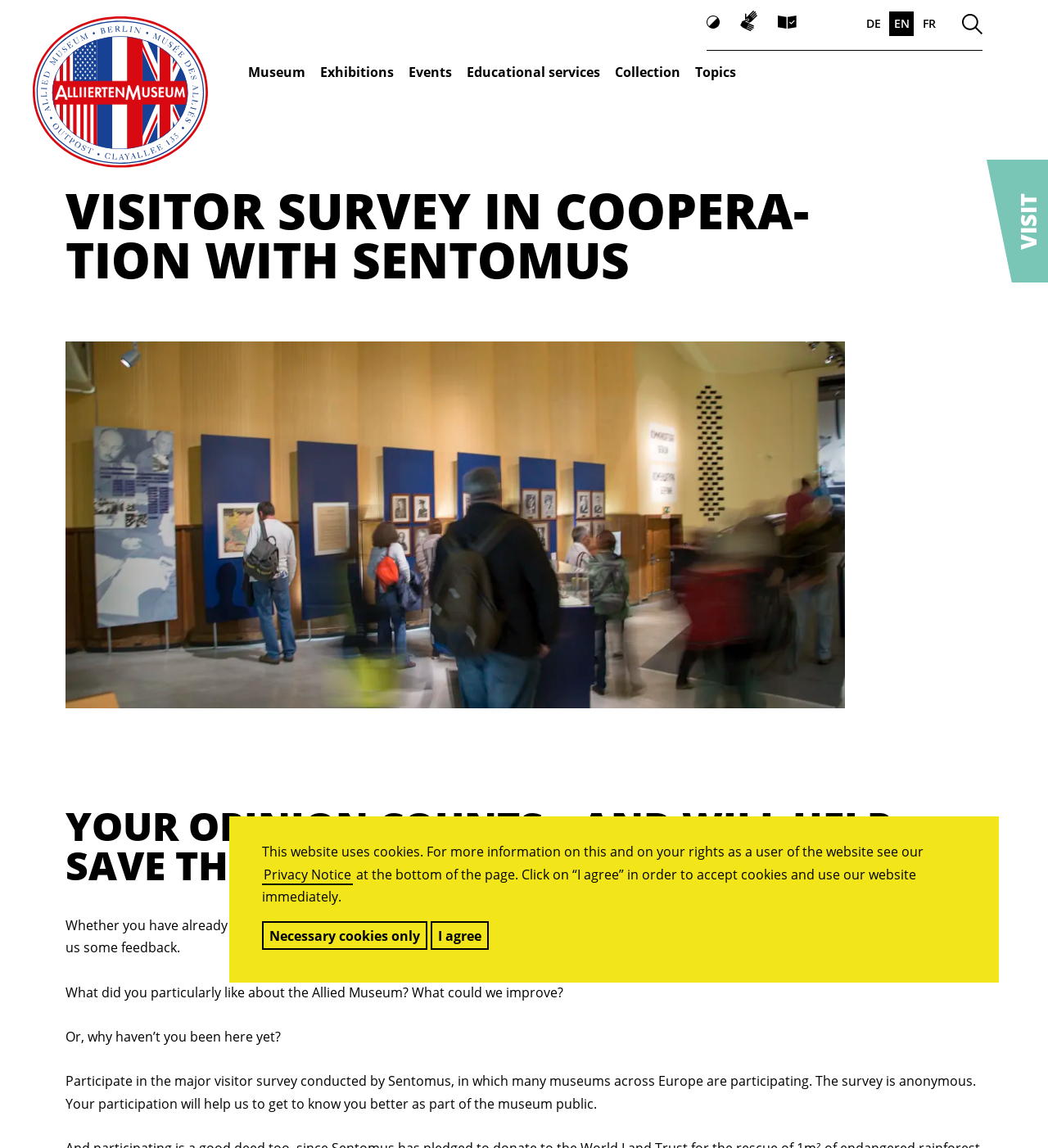Describe all the key features of the webpage in detail.

The webpage is a visitor survey page for the Allied Museum, in cooperation with Sentomus. At the top left, there is a logo image and a link to the museum's homepage. Below the logo, there is a navigation menu with links to different sections of the museum's website, including "Museum", "Exhibitions", "Events", "Educational services", "Collection", and "Topics". 

To the right of the navigation menu, there are links to accessibility features, including "Contrast", "Sign language", and "Easy language". Further to the right, there are links to switch the website's language to "DE", "EN", or "FR". 

At the top right corner, there is a search icon. Below the search icon, there is a heading that reads "VISITOR SURVEY IN COOPERATION WITH SENTOMUS". 

Below the heading, there is a figure, likely an image related to the survey. The main content of the survey is divided into sections. The first section has a heading that reads "YOUR OPINION COUNTS – AND WILL HELP SAVE THE RAINFOREST!". Below the heading, there is a paragraph of text that explains the purpose of the survey and invites visitors to provide feedback. 

The following sections ask specific questions, including what visitors liked about the museum, what could be improved, and why they haven't visited yet. 

At the bottom of the page, there is a notice about the website's use of cookies, with a link to the "Privacy Notice" and buttons to accept or decline cookies.